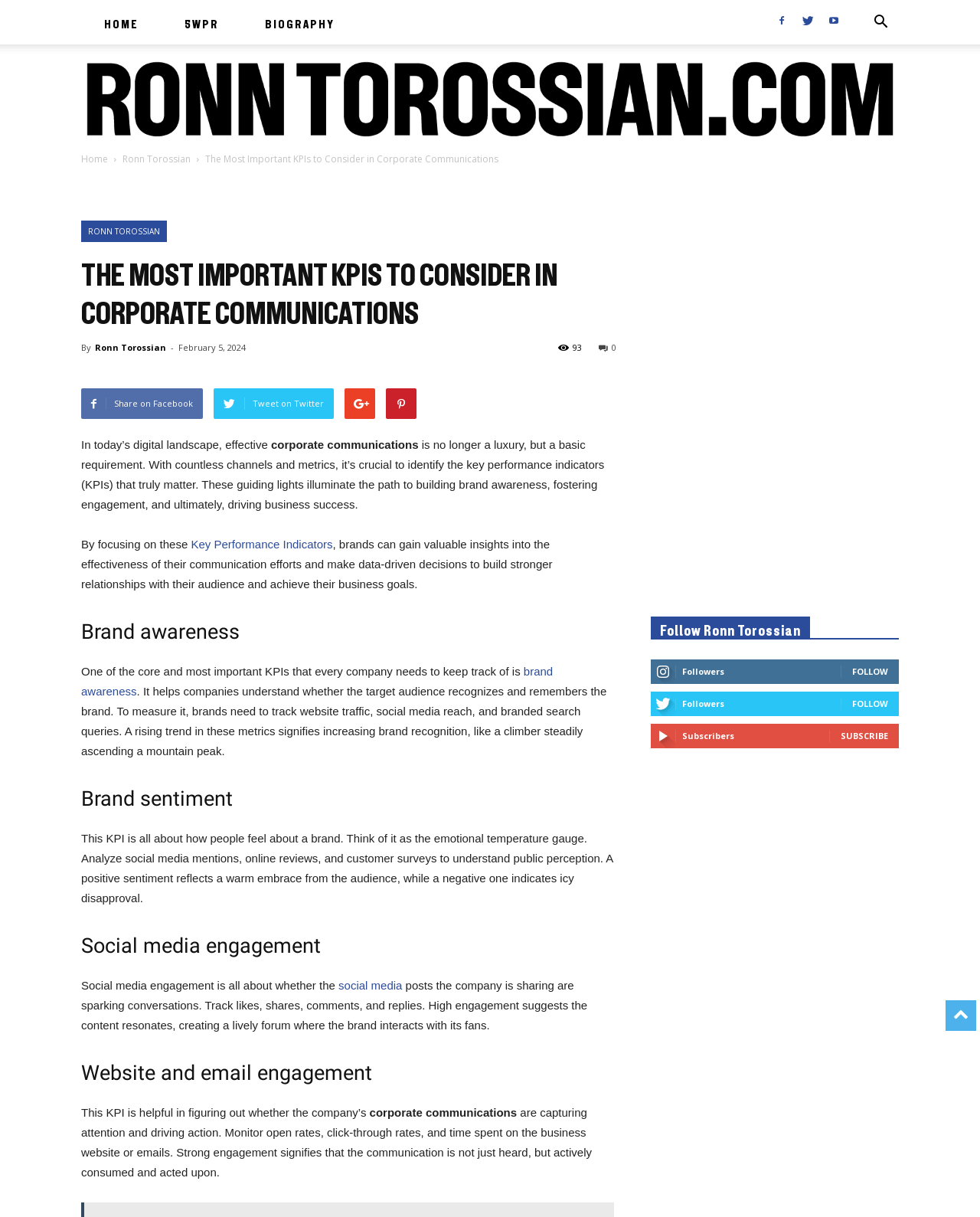Pinpoint the bounding box coordinates of the area that should be clicked to complete the following instruction: "Click on HOME". The coordinates must be given as four float numbers between 0 and 1, i.e., [left, top, right, bottom].

[0.083, 0.0, 0.165, 0.037]